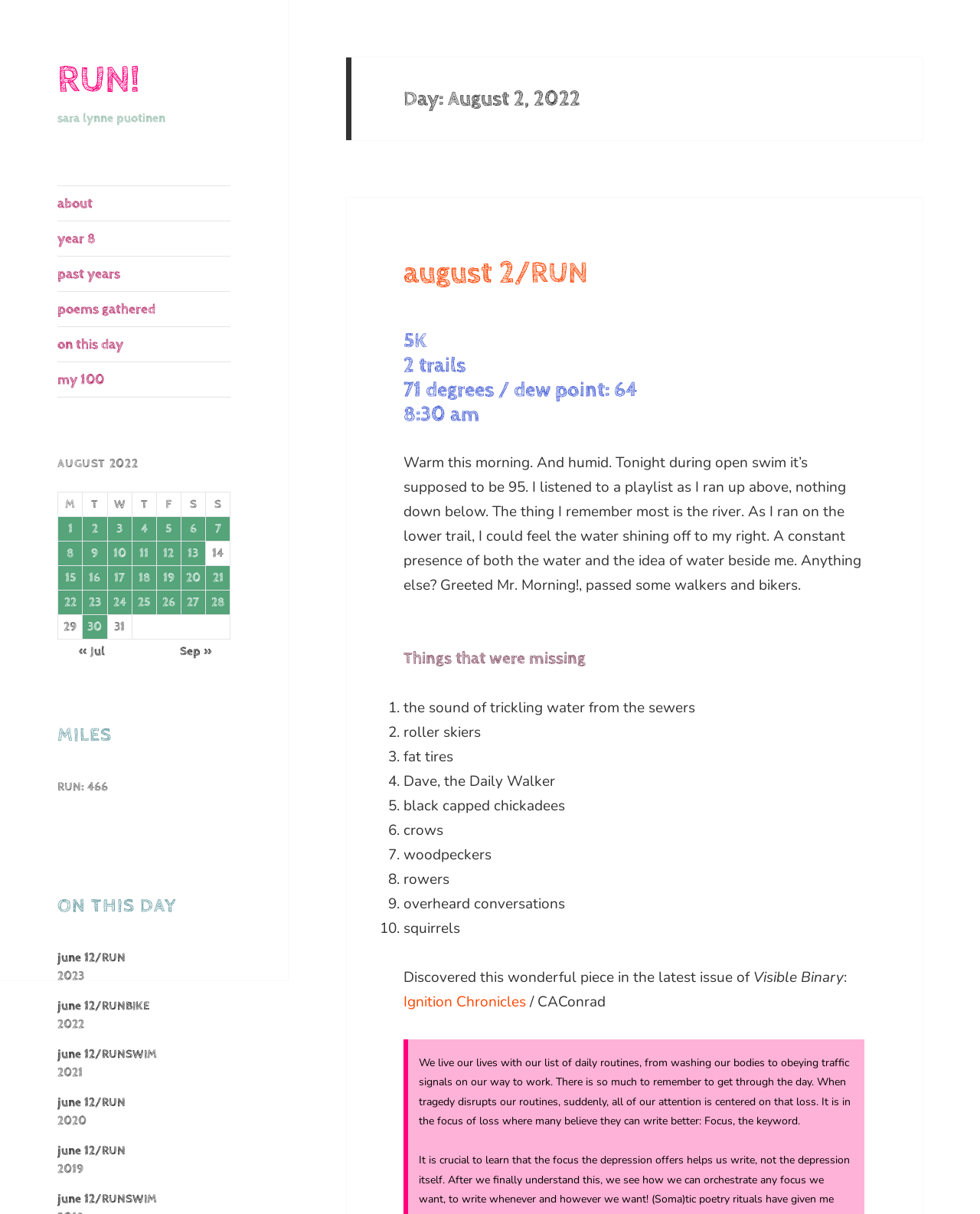Identify the bounding box coordinates of the region that should be clicked to execute the following instruction: "check posts published on August 15, 2022".

[0.06, 0.466, 0.085, 0.486]